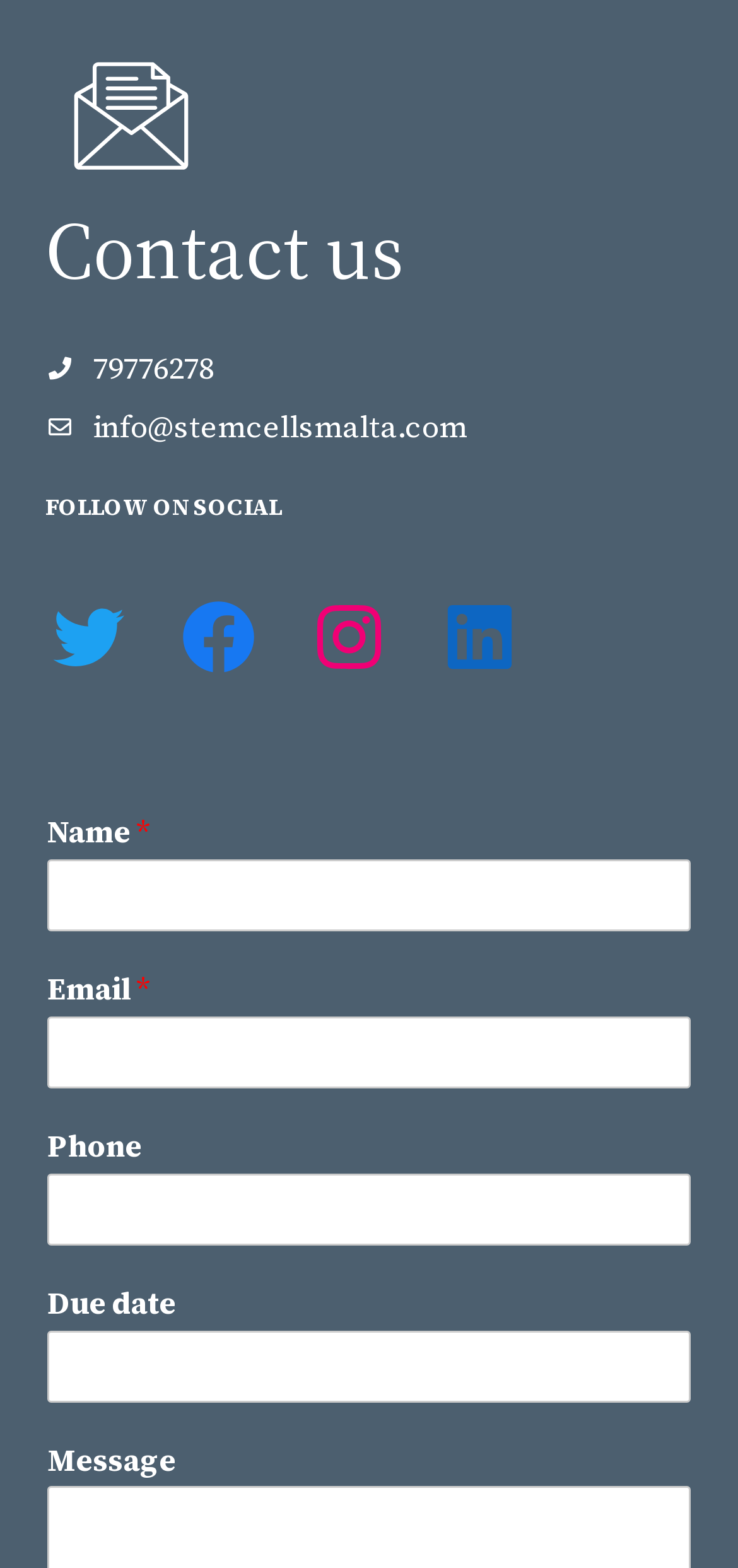How many social media platforms are listed?
Please ensure your answer to the question is detailed and covers all necessary aspects.

The webpage lists four social media platforms, namely Twitter, Facebook, Instagram, and LinkedIn, which can be found in the 'FOLLOW ON SOCIAL' section.